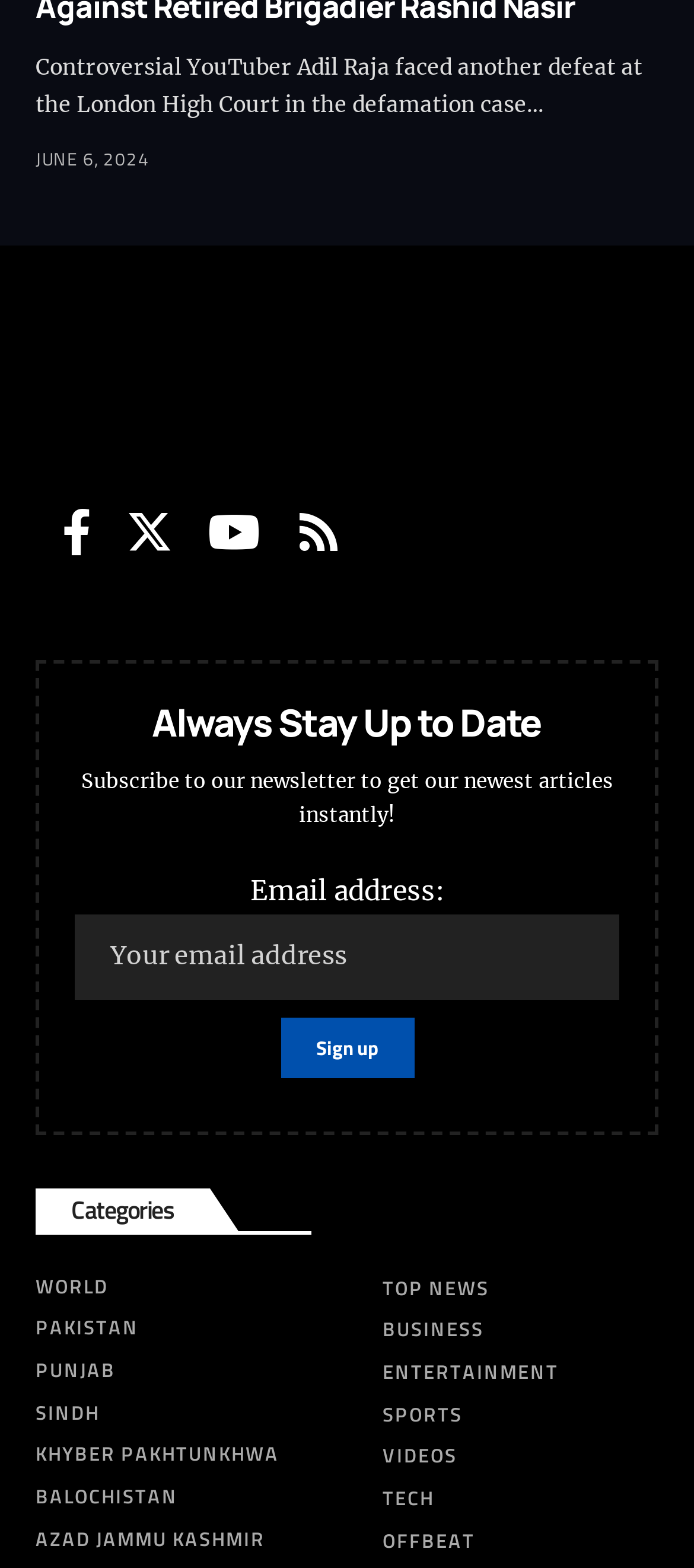What is the purpose of the textbox?
Please craft a detailed and exhaustive response to the question.

The textbox is a child of the element with text 'Email address:', and it is required. Therefore, the purpose of the textbox is to input an email address.